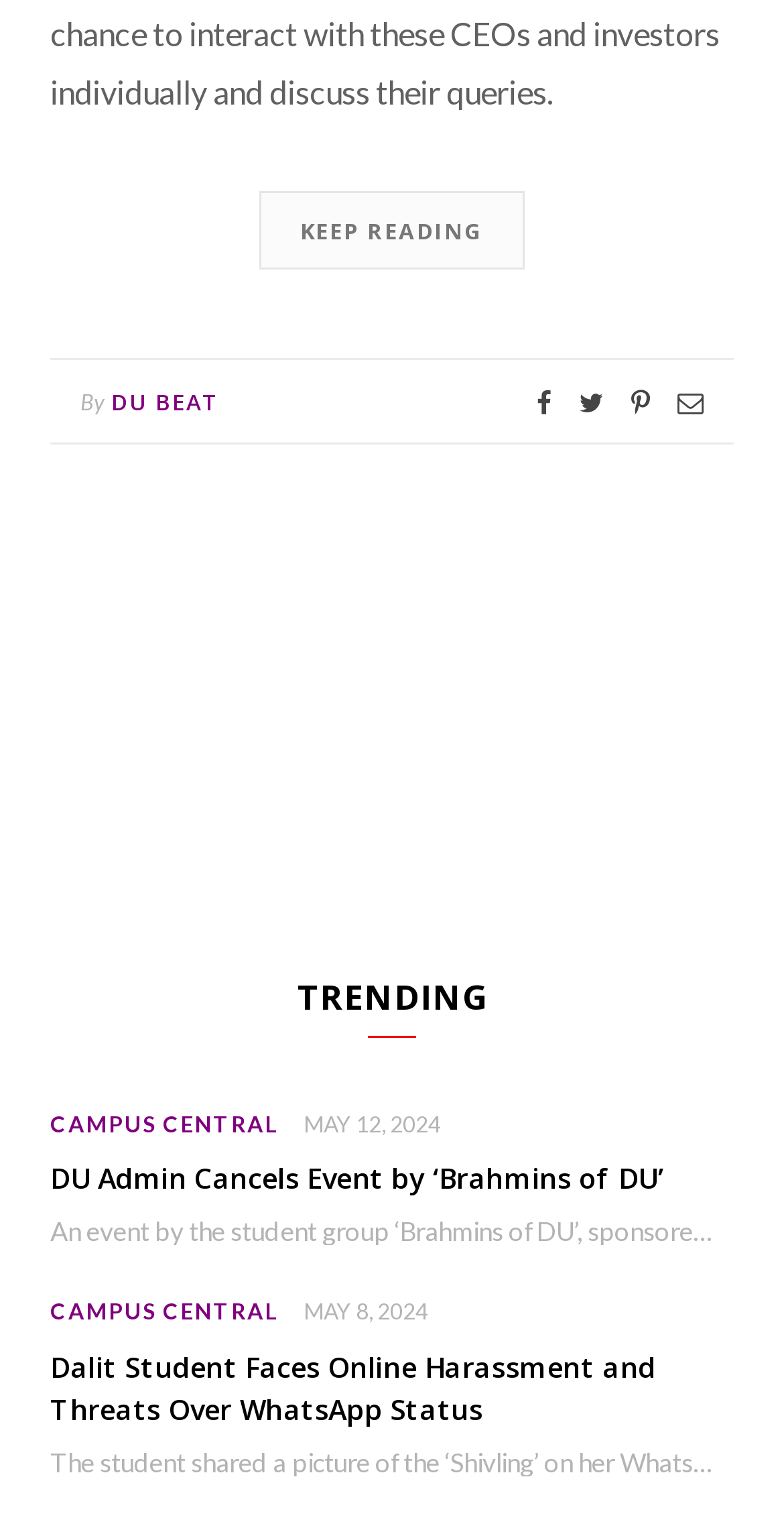Please identify the bounding box coordinates of the clickable element to fulfill the following instruction: "Click the 'VIEW CART' link". The coordinates should be four float numbers between 0 and 1, i.e., [left, top, right, bottom].

None